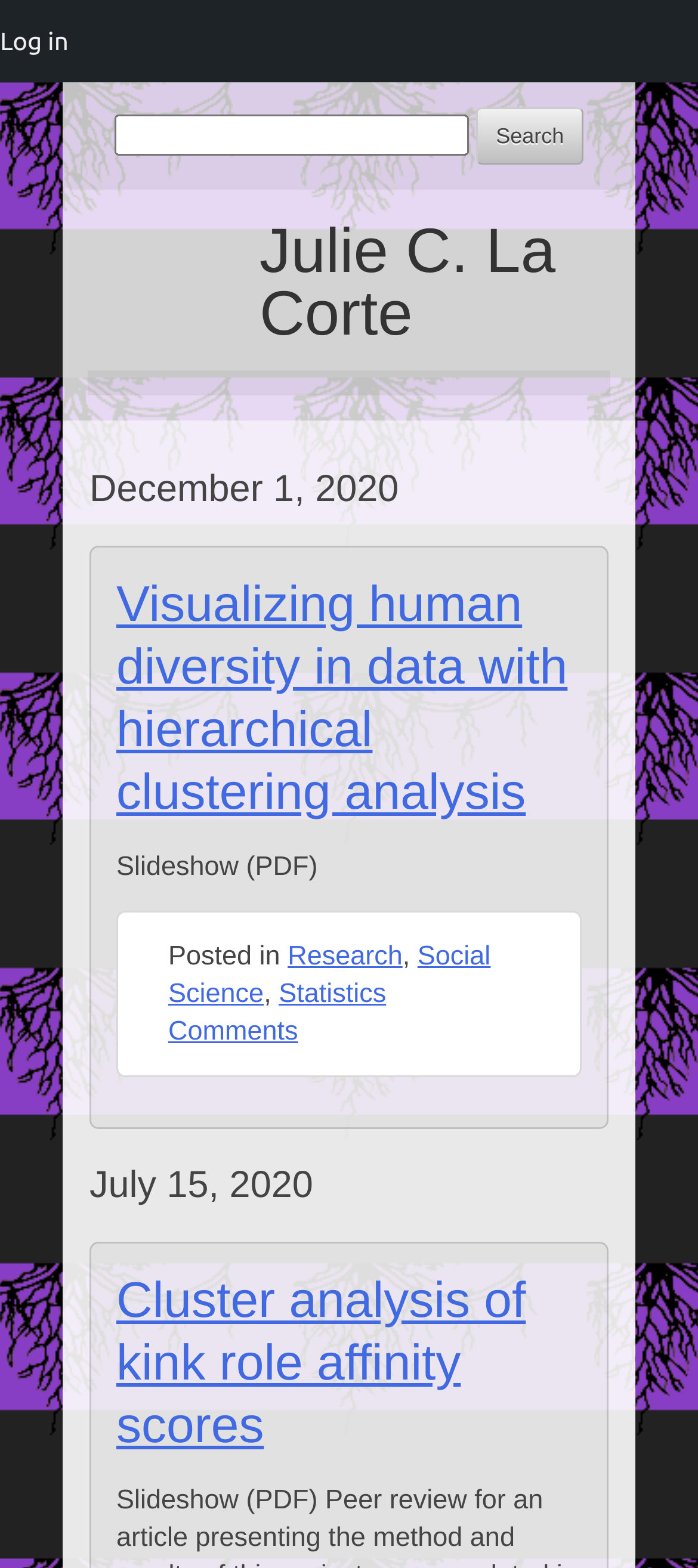Using the provided description Comments, find the bounding box coordinates for the UI element. Provide the coordinates in (top-left x, top-left y, bottom-right x, bottom-right y) format, ensuring all values are between 0 and 1.

[0.241, 0.648, 0.427, 0.668]